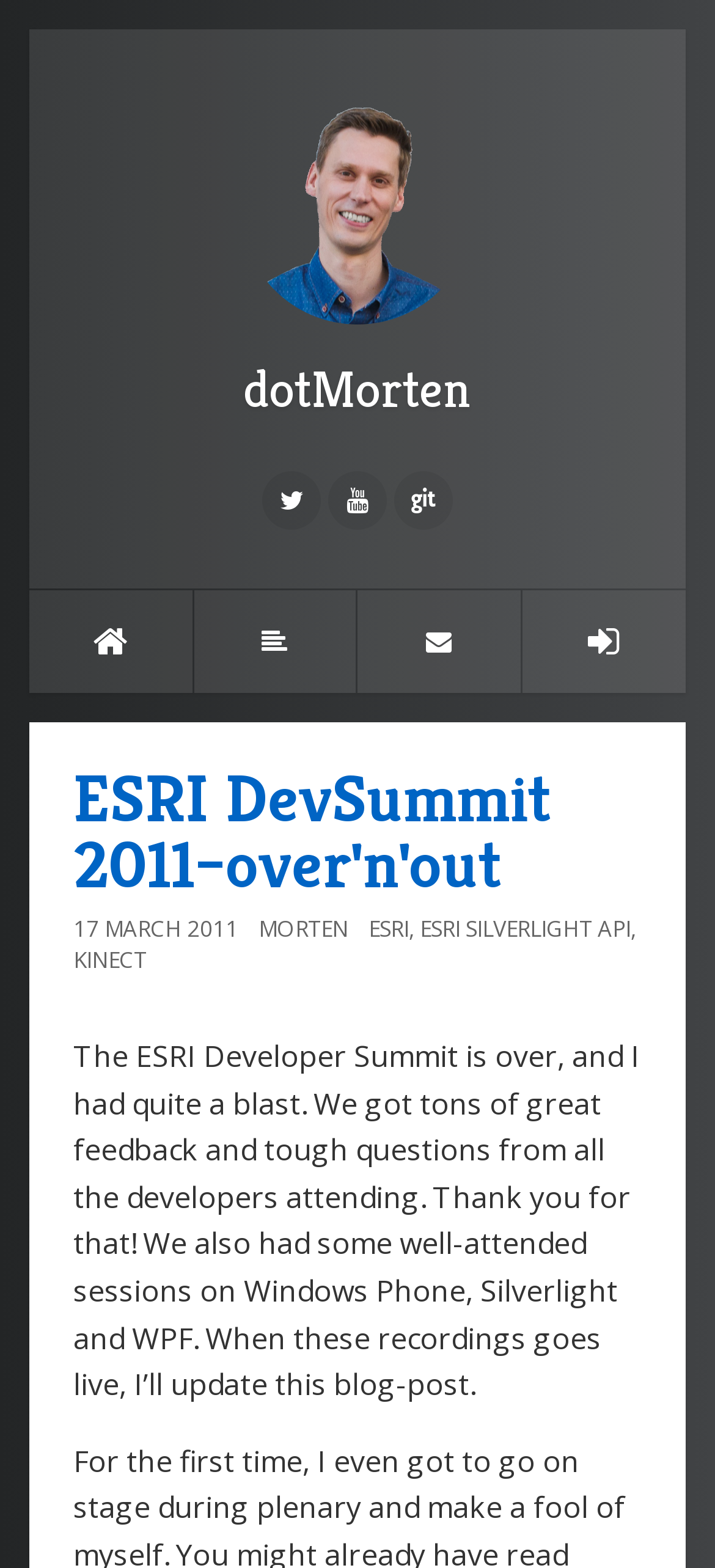Locate and provide the bounding box coordinates for the HTML element that matches this description: "021 Qingyong".

None